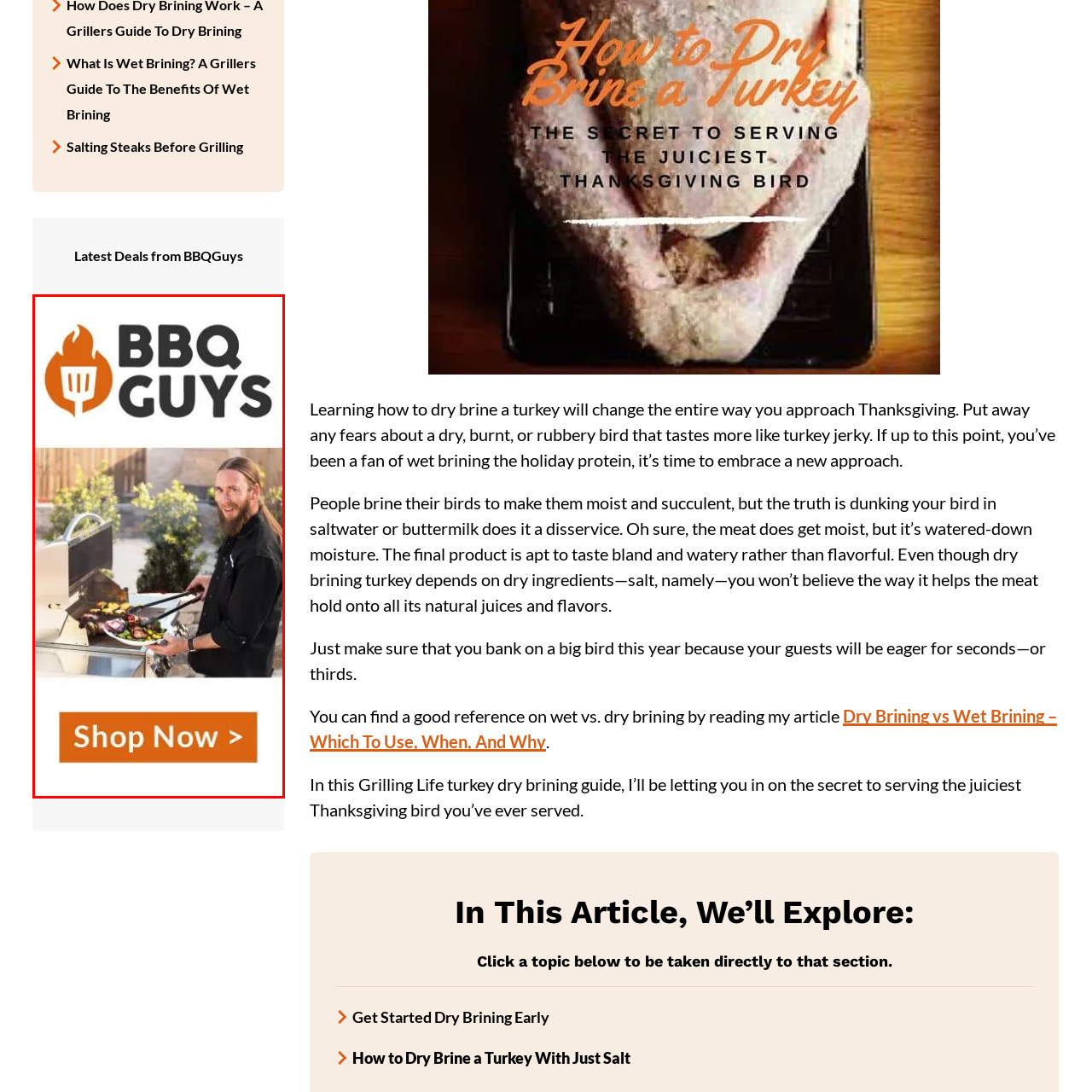What is the background of the image?
Scrutinize the image inside the red bounding box and provide a detailed and extensive answer to the question.

The background of the image is adorned with greenery, adding a vibrant touch to this inviting culinary atmosphere, which creates a natural and outdoor setting for the BBQ scene.